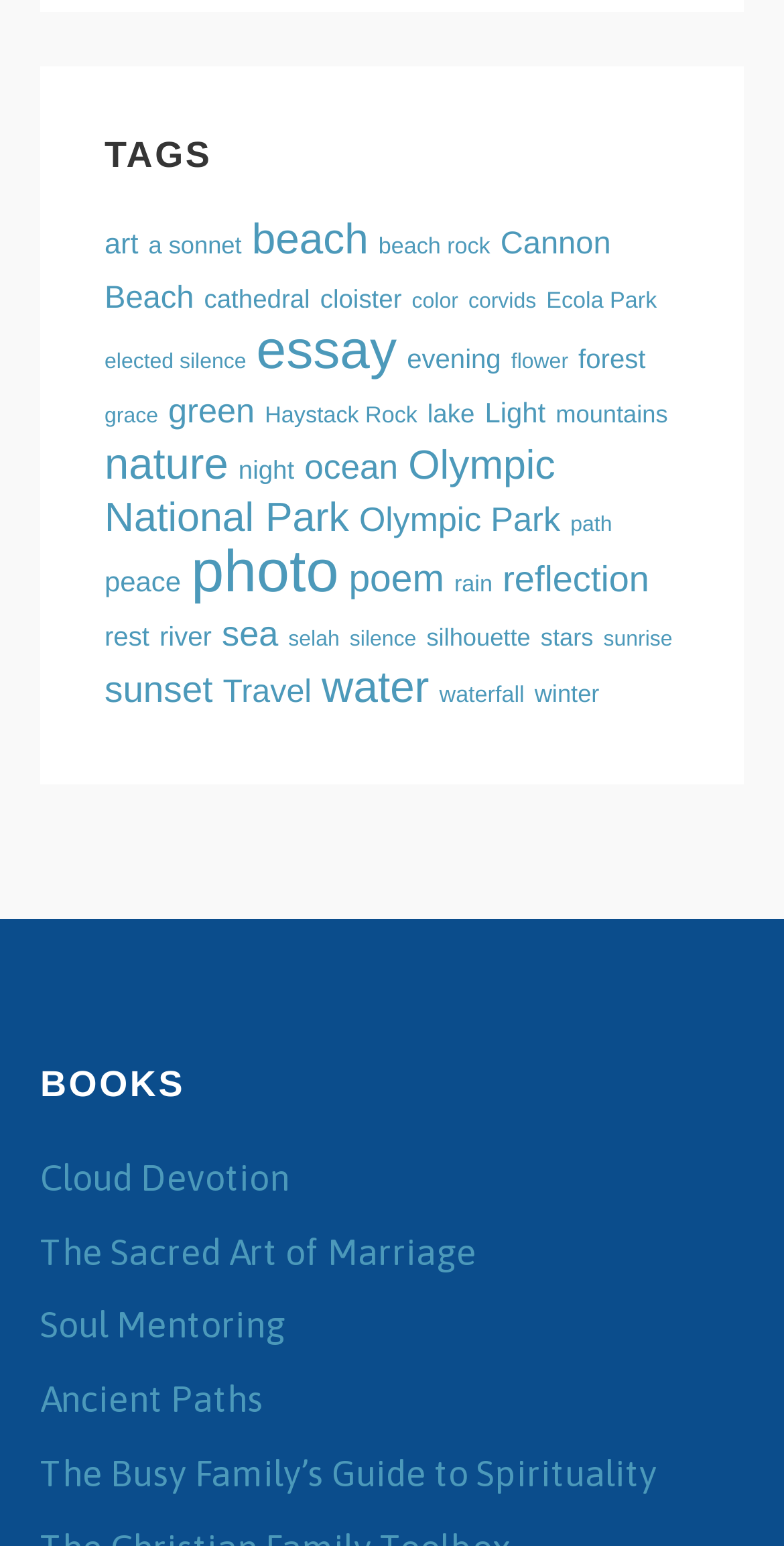Determine the bounding box coordinates for the area that should be clicked to carry out the following instruction: "view 'essay' items".

[0.327, 0.206, 0.506, 0.245]